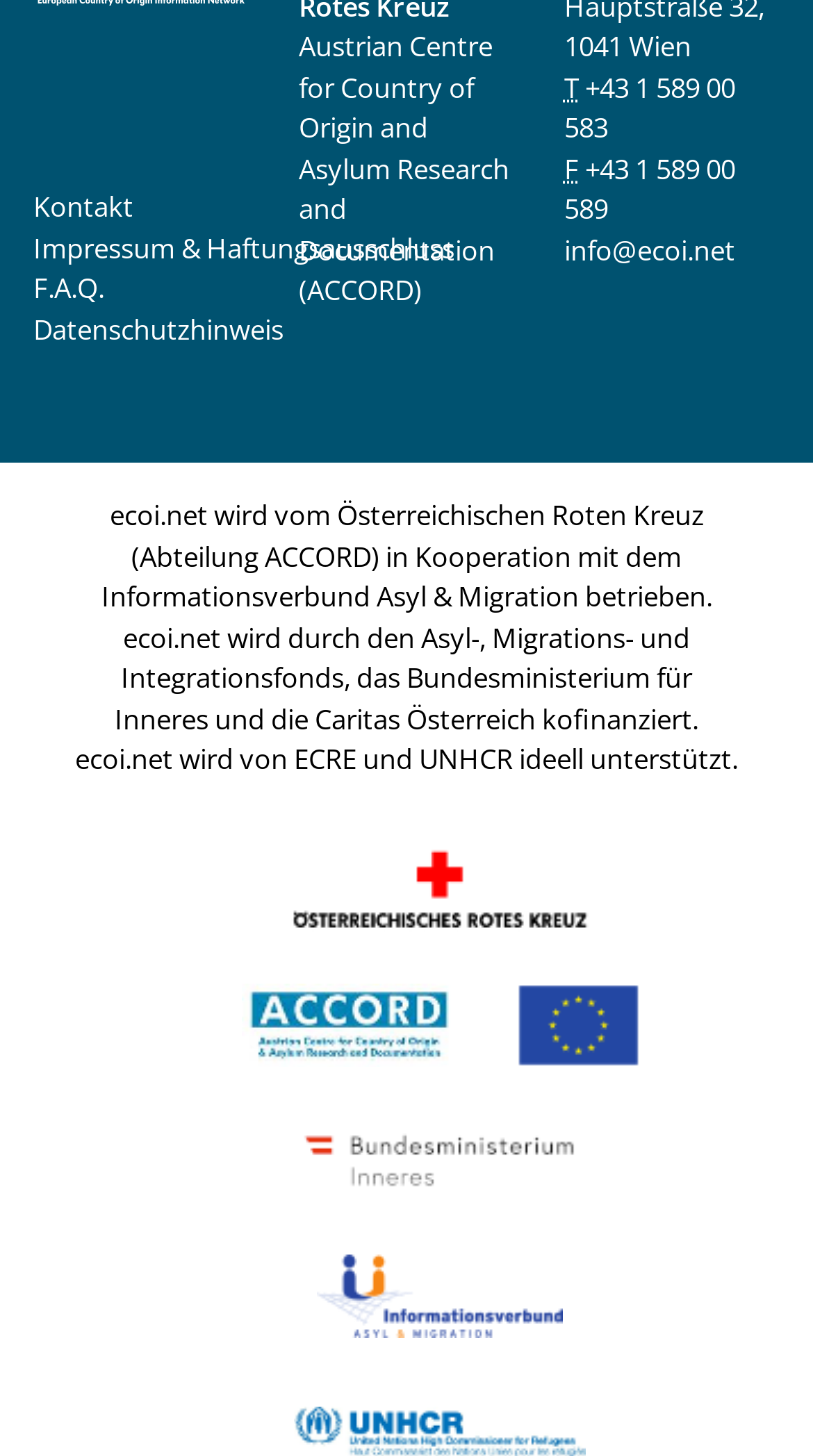Identify the bounding box coordinates of the specific part of the webpage to click to complete this instruction: "Click the Kontakt link".

[0.041, 0.129, 0.164, 0.155]